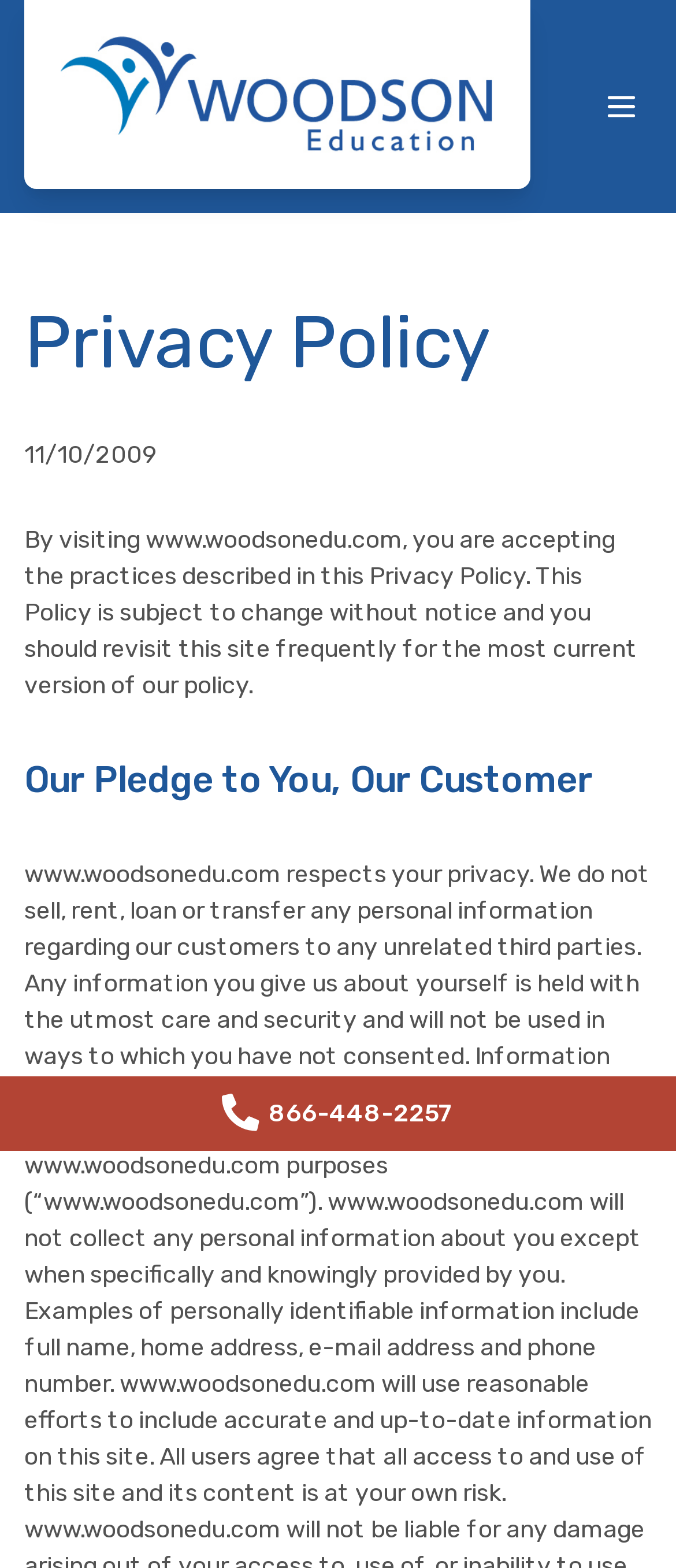Give a one-word or short-phrase answer to the following question: 
How often should the user revisit the site?

Frequently